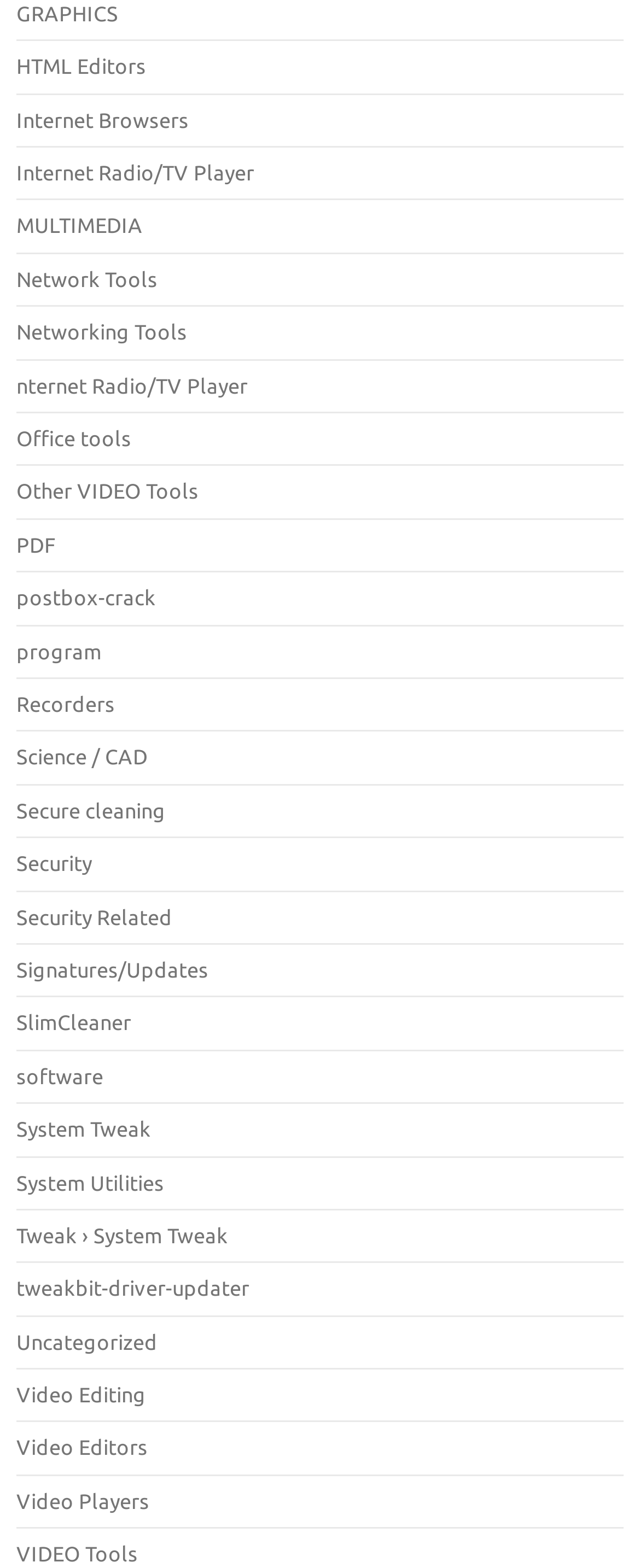Locate the bounding box coordinates of the segment that needs to be clicked to meet this instruction: "Open HTML Editors".

[0.026, 0.035, 0.228, 0.049]